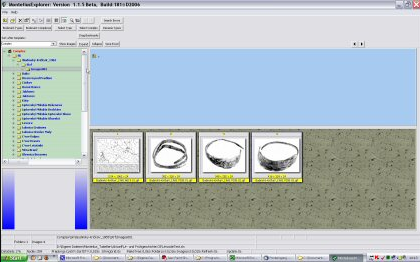Please provide a brief answer to the question using only one word or phrase: 
What is the purpose of the textured gray background?

Enhancing usability